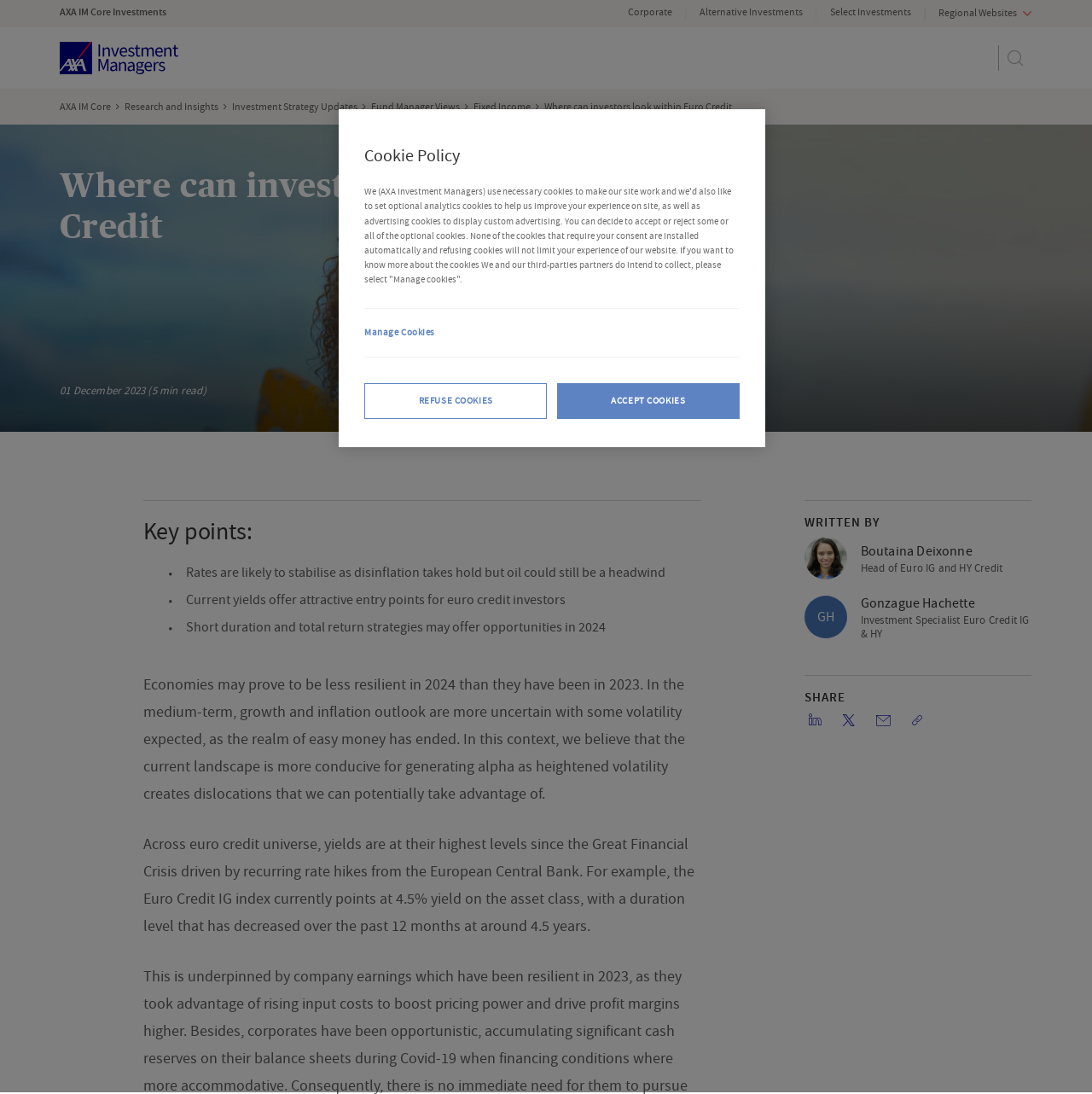What is the name of the investment company? Observe the screenshot and provide a one-word or short phrase answer.

AXA IM Core